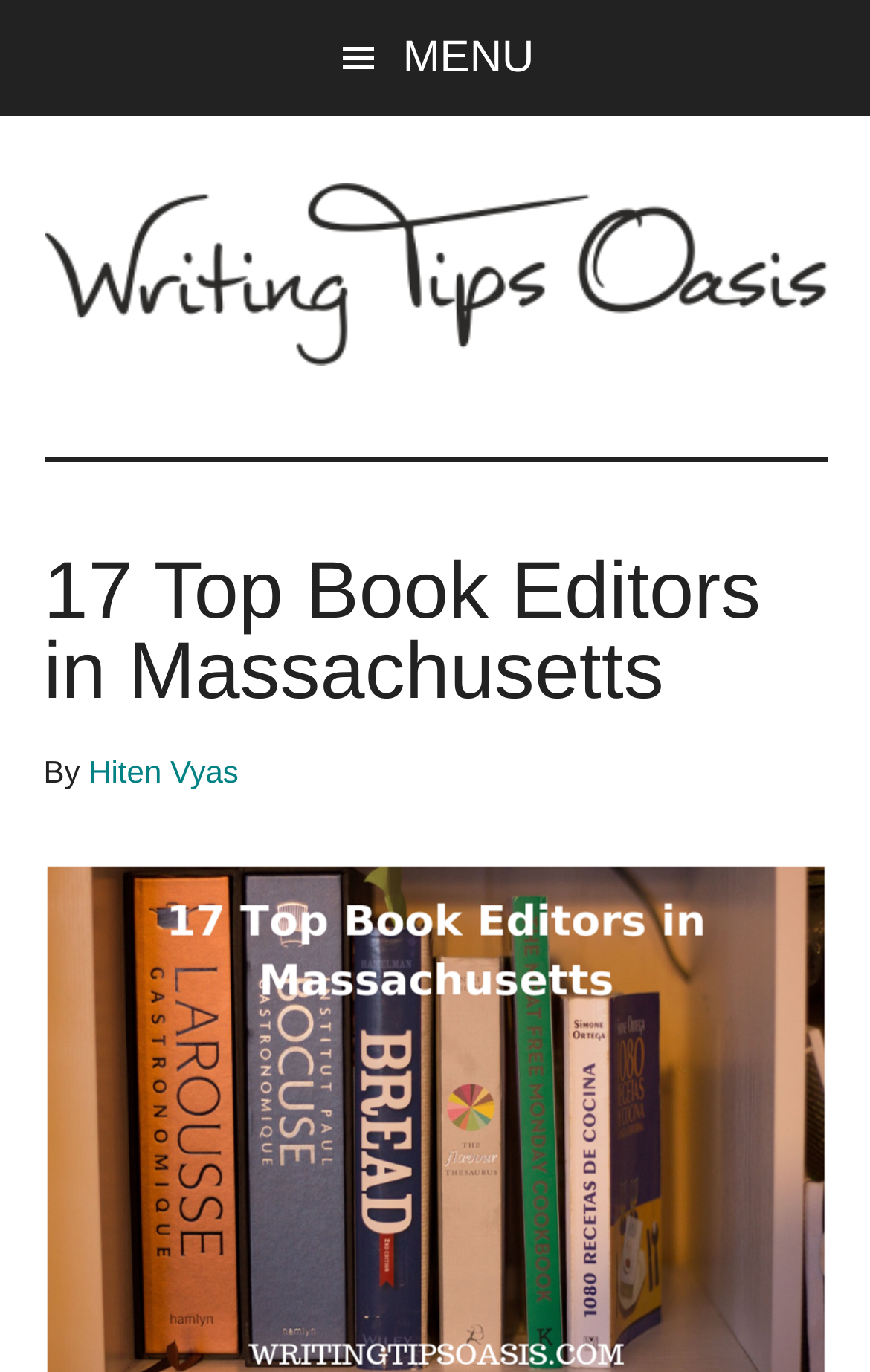Who wrote the article?
Give a detailed and exhaustive answer to the question.

I determined the author of the article by looking at the link element with the text 'Hiten Vyas' which is a child of the header element, indicating that it is the author of the article.